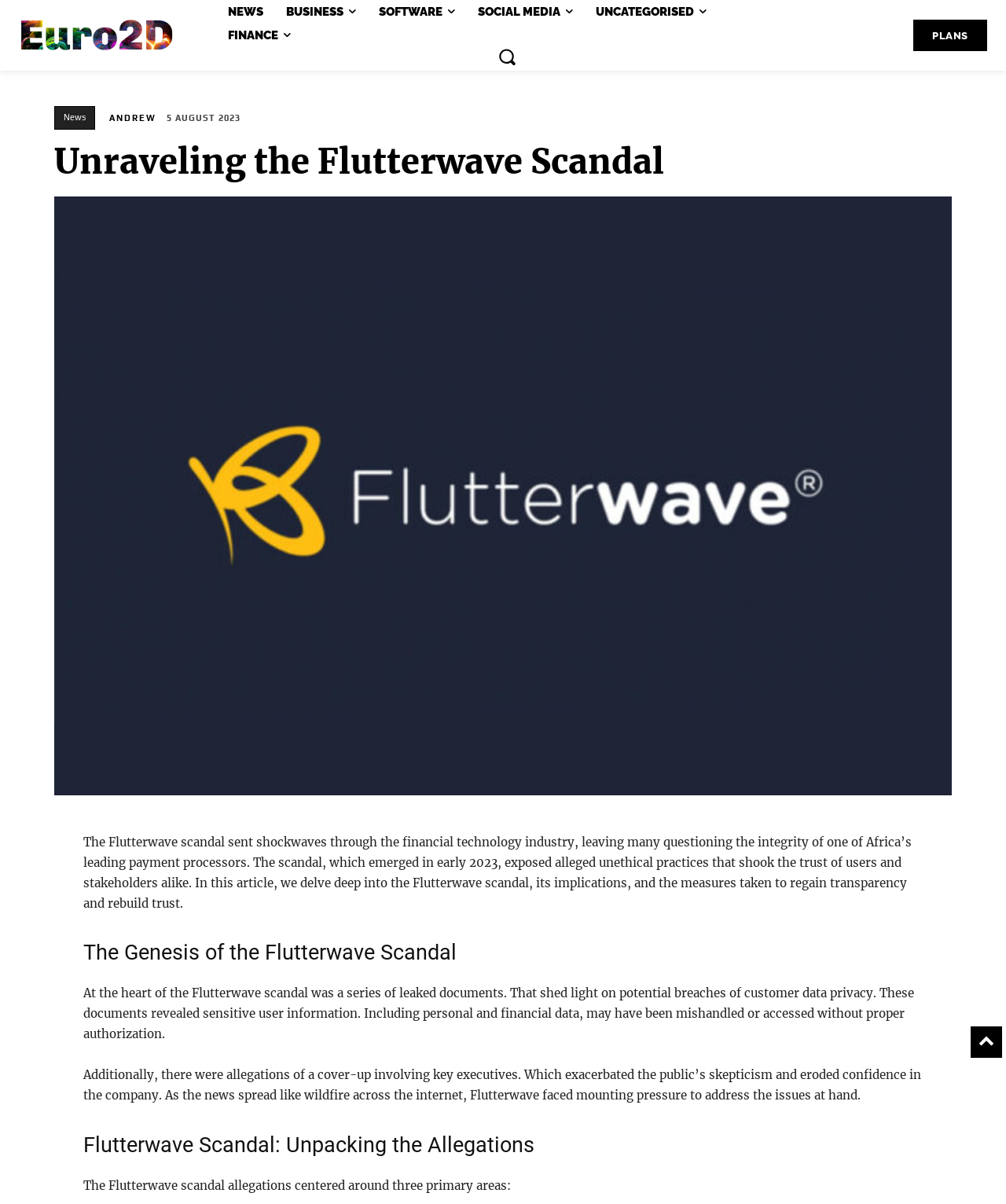Locate and extract the text of the main heading on the webpage.

Unraveling the Flutterwave Scandal